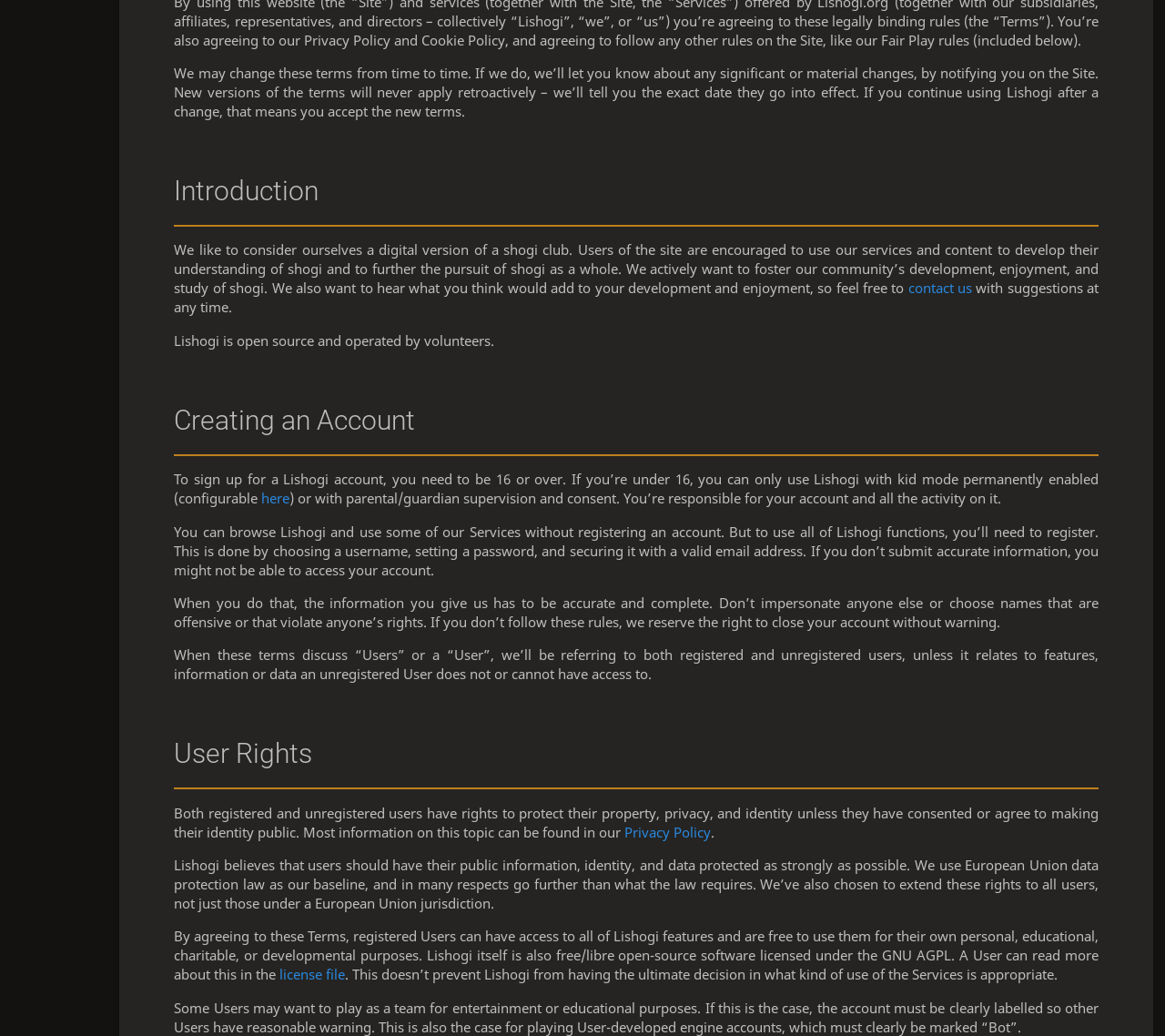Show the bounding box coordinates for the HTML element described as: "alt="Pomerleau Les Bateaux"".

None